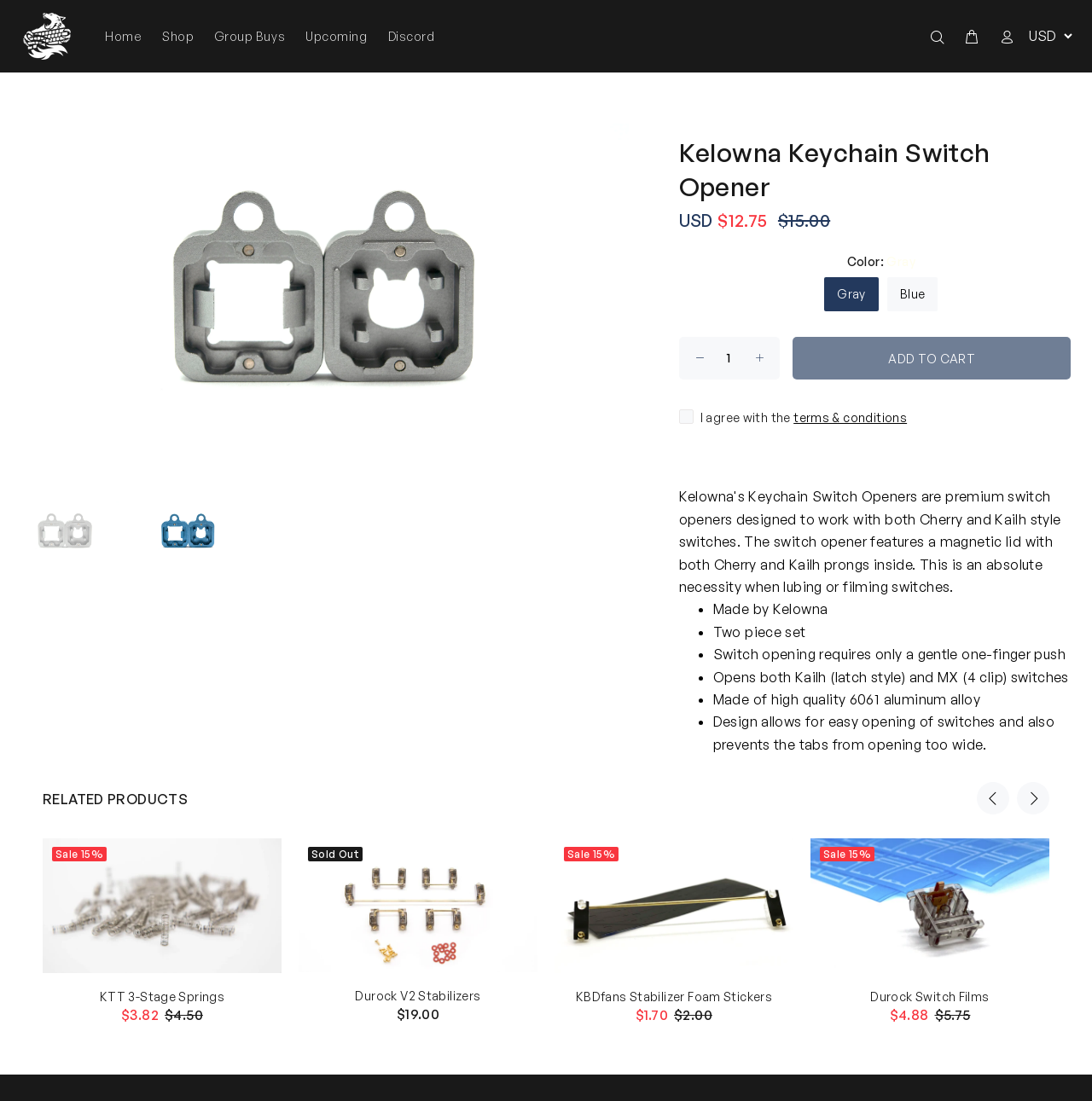Please identify the bounding box coordinates of the element that needs to be clicked to execute the following command: "Click the 'Next' button". Provide the bounding box using four float numbers between 0 and 1, formatted as [left, top, right, bottom].

[0.931, 0.71, 0.961, 0.74]